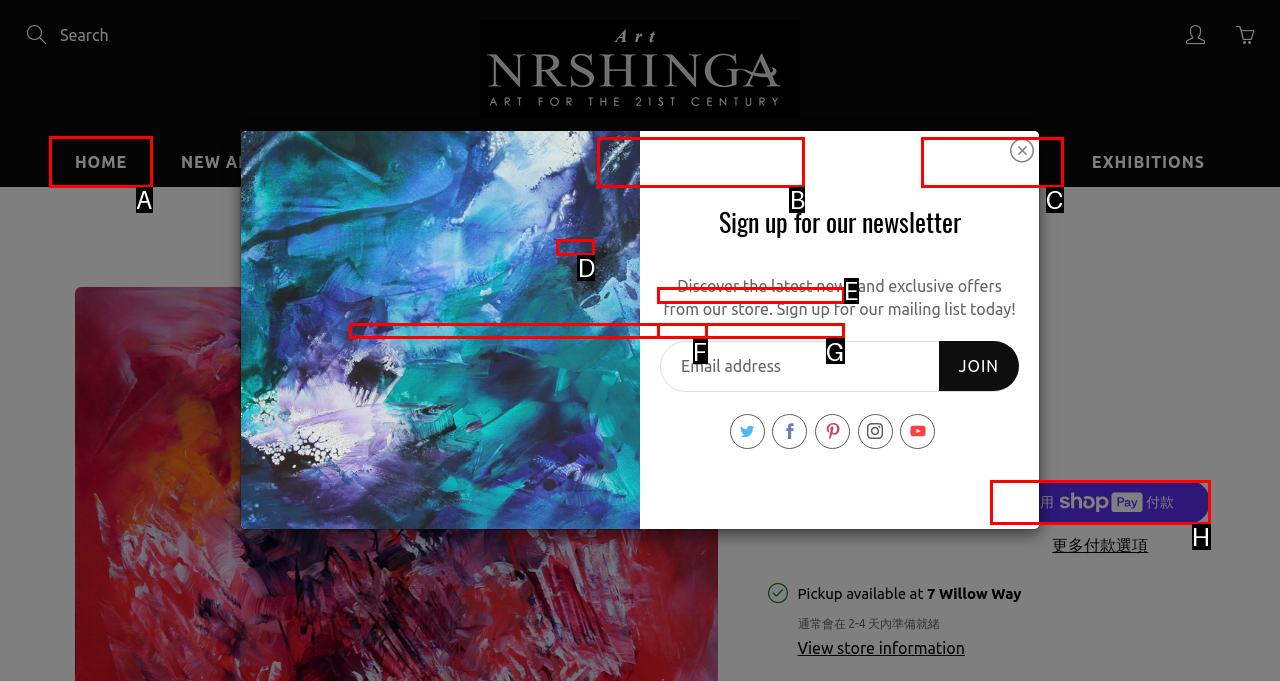Which choice should you pick to execute the task: Go to home page
Respond with the letter associated with the correct option only.

A